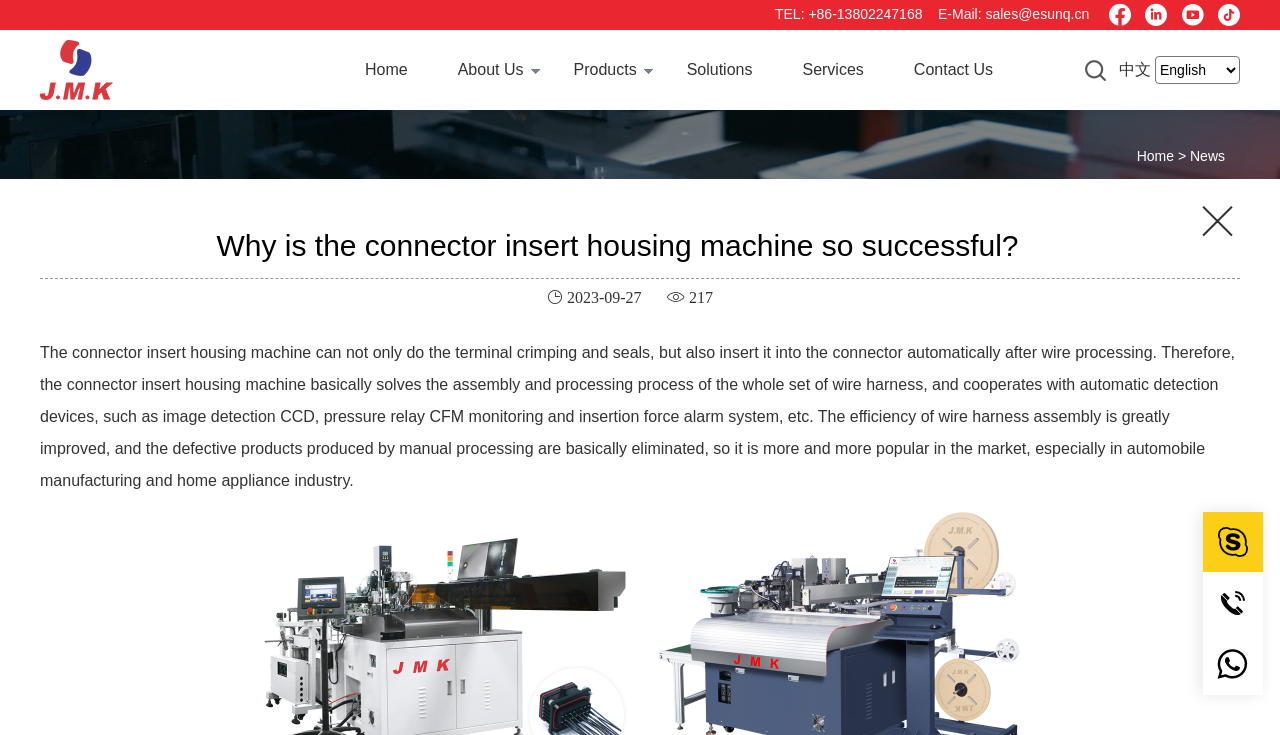Using the details in the image, give a detailed response to the question below:
How many views does the article have?

The view count can be found next to the date '2023-09-27', which is '217'.